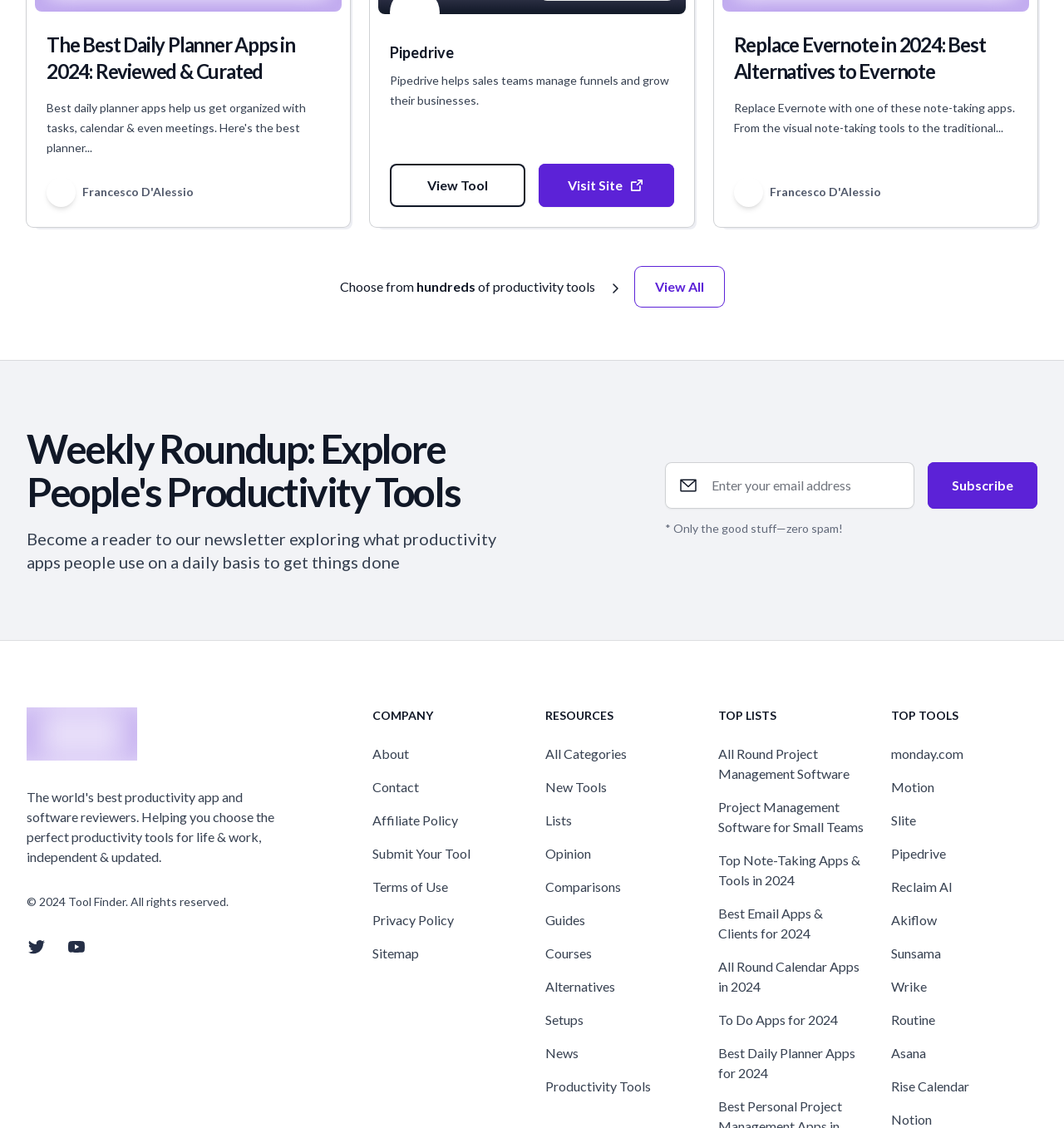What is the copyright year of the webpage? Observe the screenshot and provide a one-word or short phrase answer.

2024